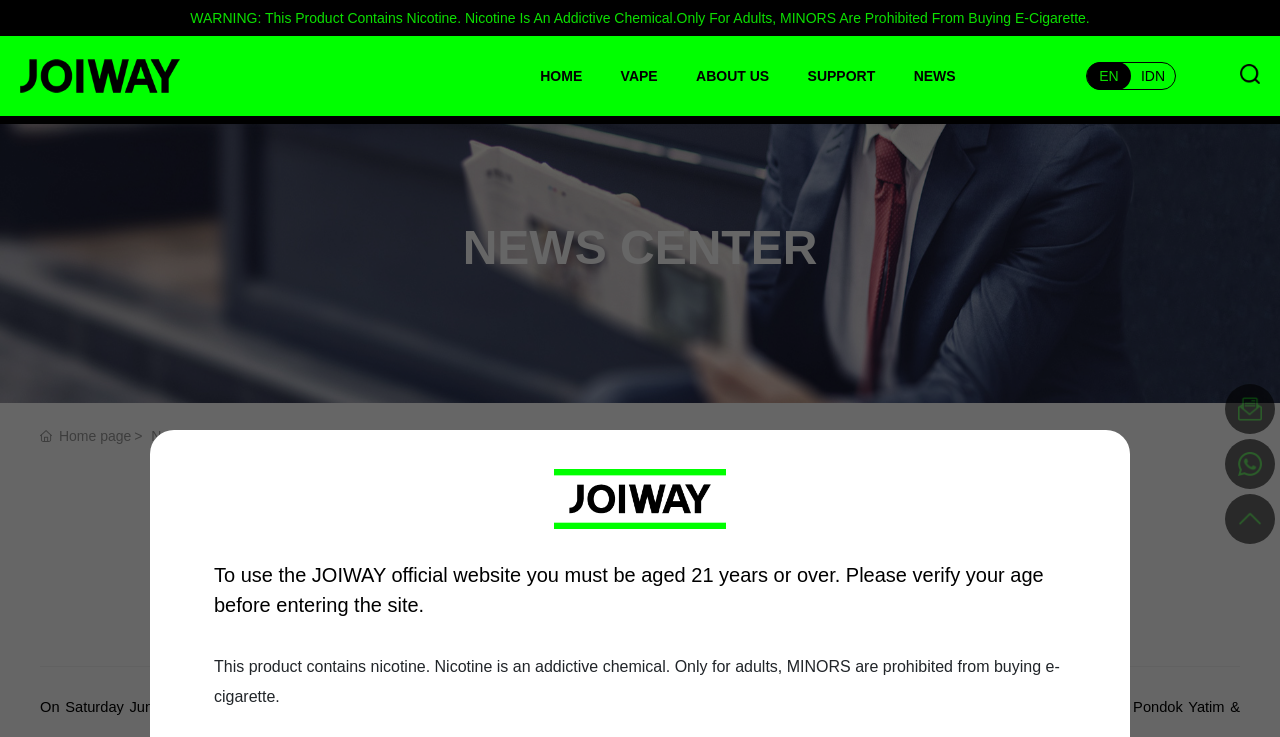Identify the bounding box for the UI element described as: "My whatsapp +6285718627263". Ensure the coordinates are four float numbers between 0 and 1, formatted as [left, top, right, bottom].

[0.957, 0.596, 0.996, 0.664]